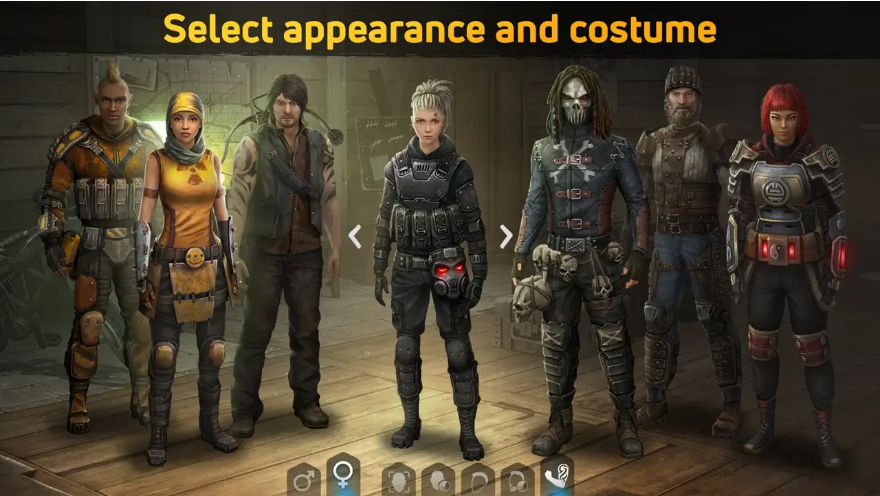What is the purpose of the icons at the bottom?
Using the image provided, answer with just one word or phrase.

Fine-tune character selections